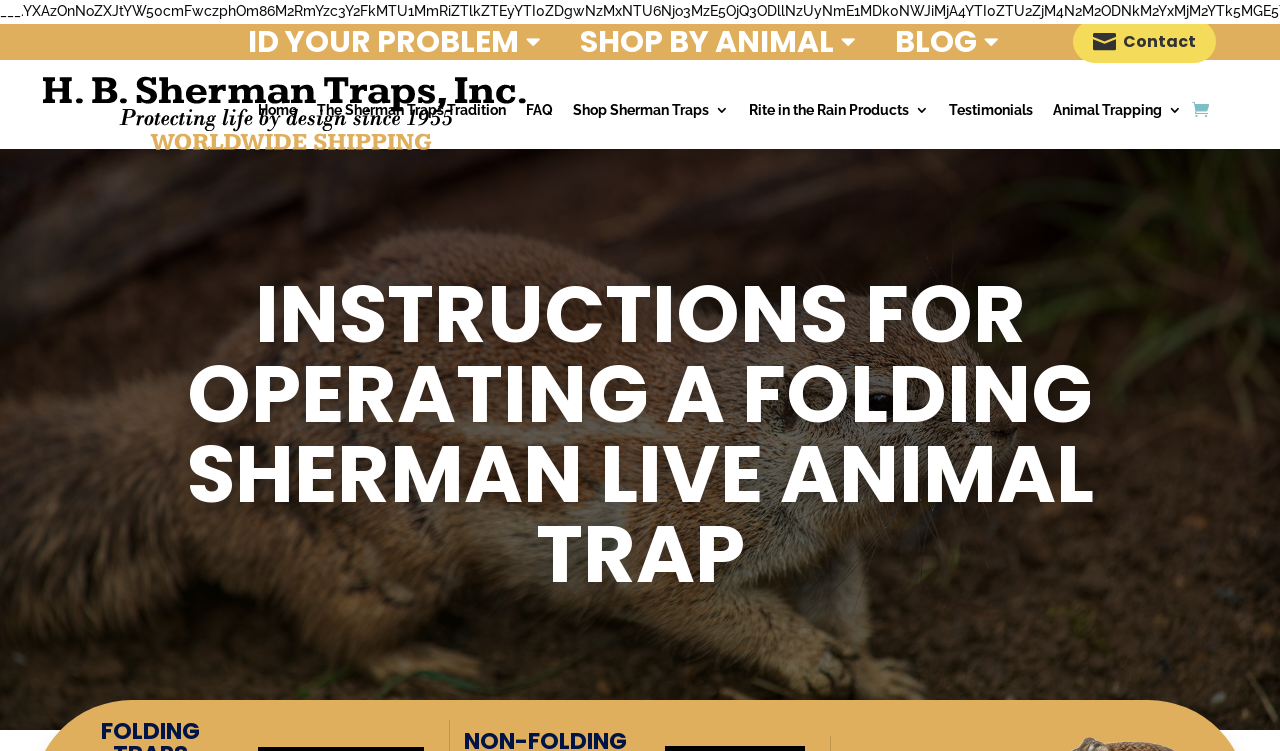Please answer the following question using a single word or phrase: 
What is the text of the heading below the menu?

INSTRUCTIONS FOR OPERATING A FOLDING SHERMAN LIVE ANIMAL TRAP